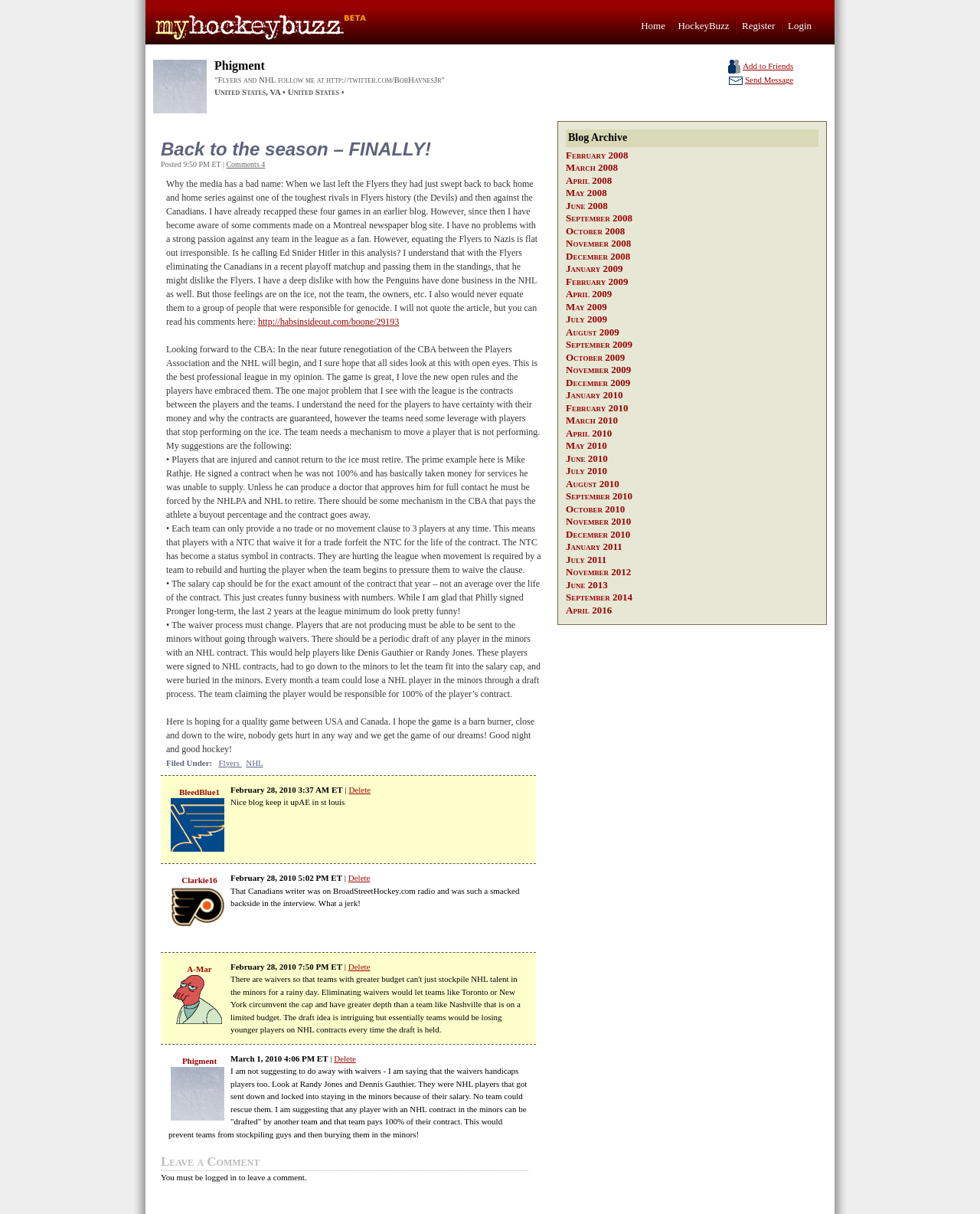Locate the bounding box coordinates of the clickable region necessary to complete the following instruction: "Click on the 'Send Message' link". Provide the coordinates in the format of four float numbers between 0 and 1, i.e., [left, top, right, bottom].

[0.76, 0.062, 0.809, 0.07]